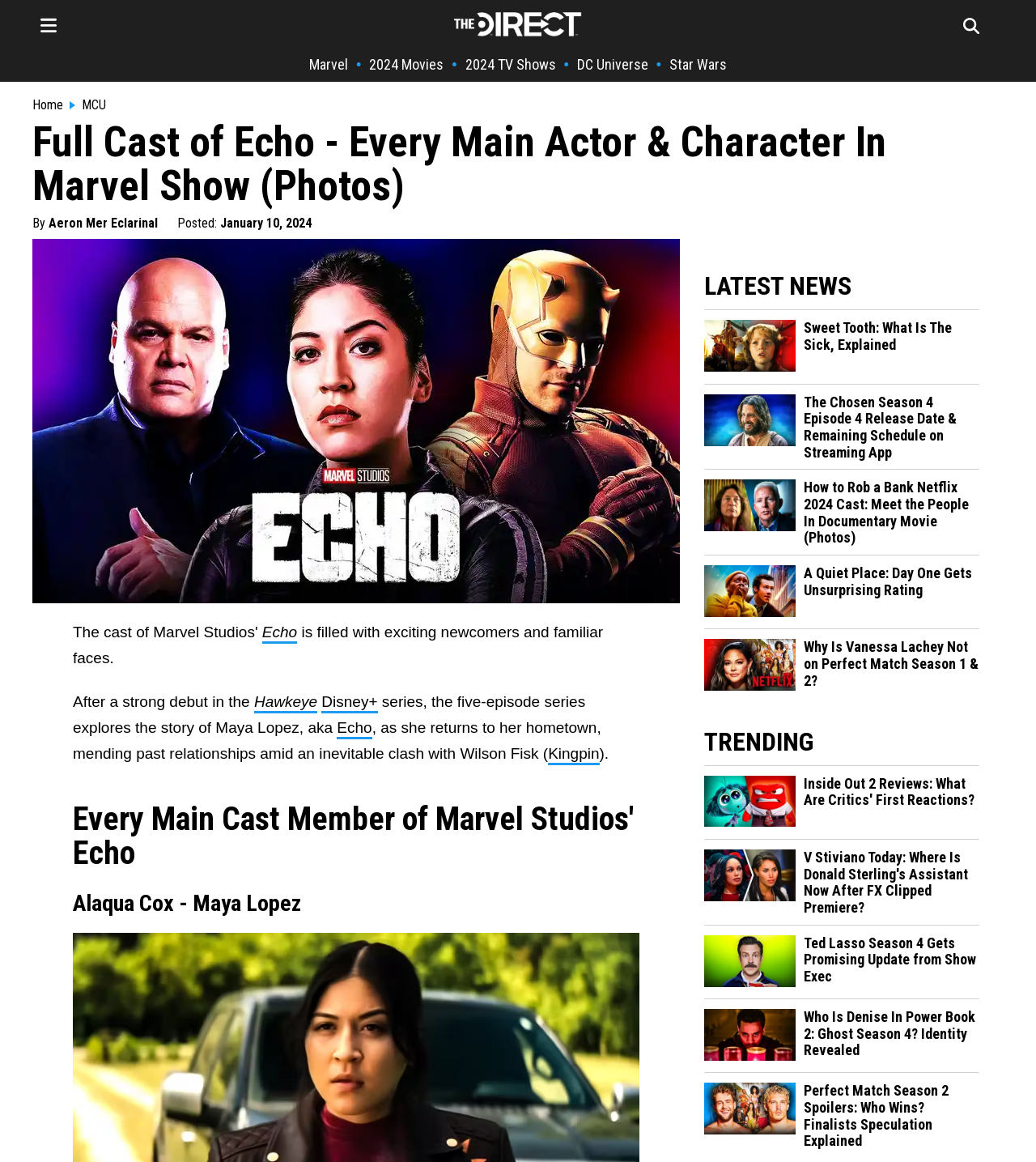Determine the bounding box coordinates for the clickable element to execute this instruction: "Click on the 'Echo' link". Provide the coordinates as four float numbers between 0 and 1, i.e., [left, top, right, bottom].

[0.253, 0.537, 0.287, 0.554]